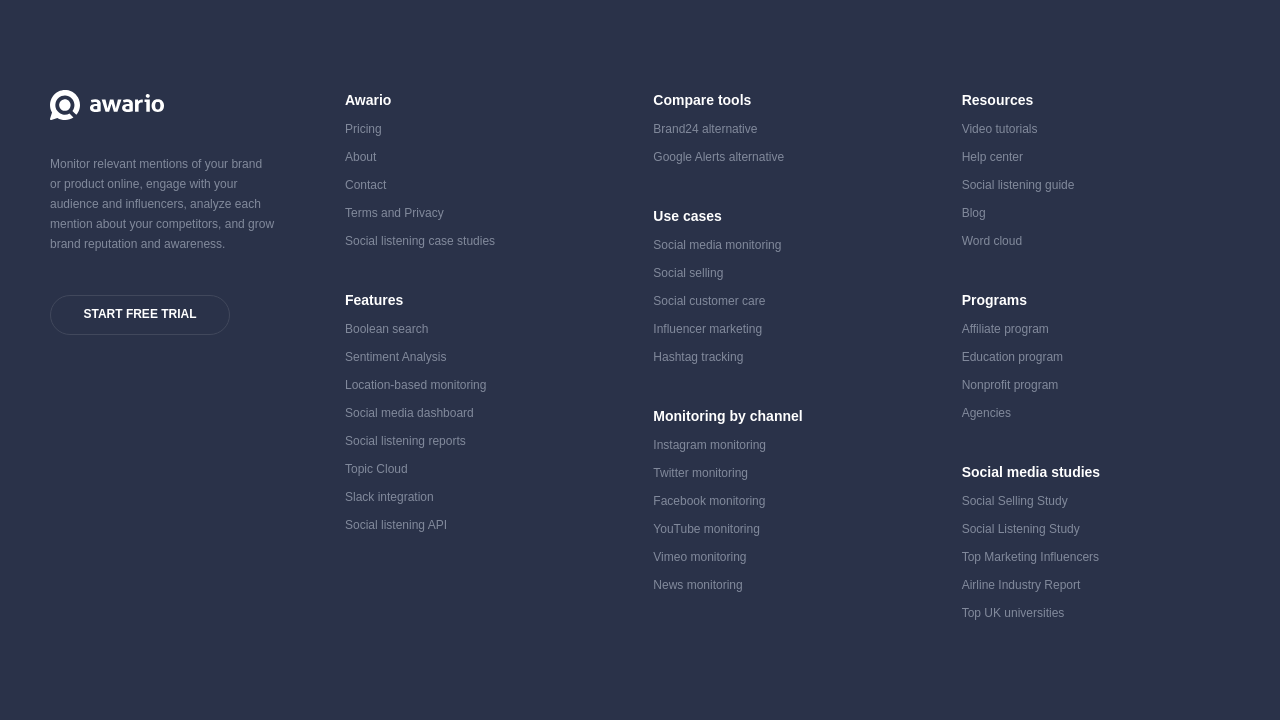Determine the bounding box coordinates of the region that needs to be clicked to achieve the task: "Compare Awario with Brand24".

[0.51, 0.17, 0.592, 0.189]